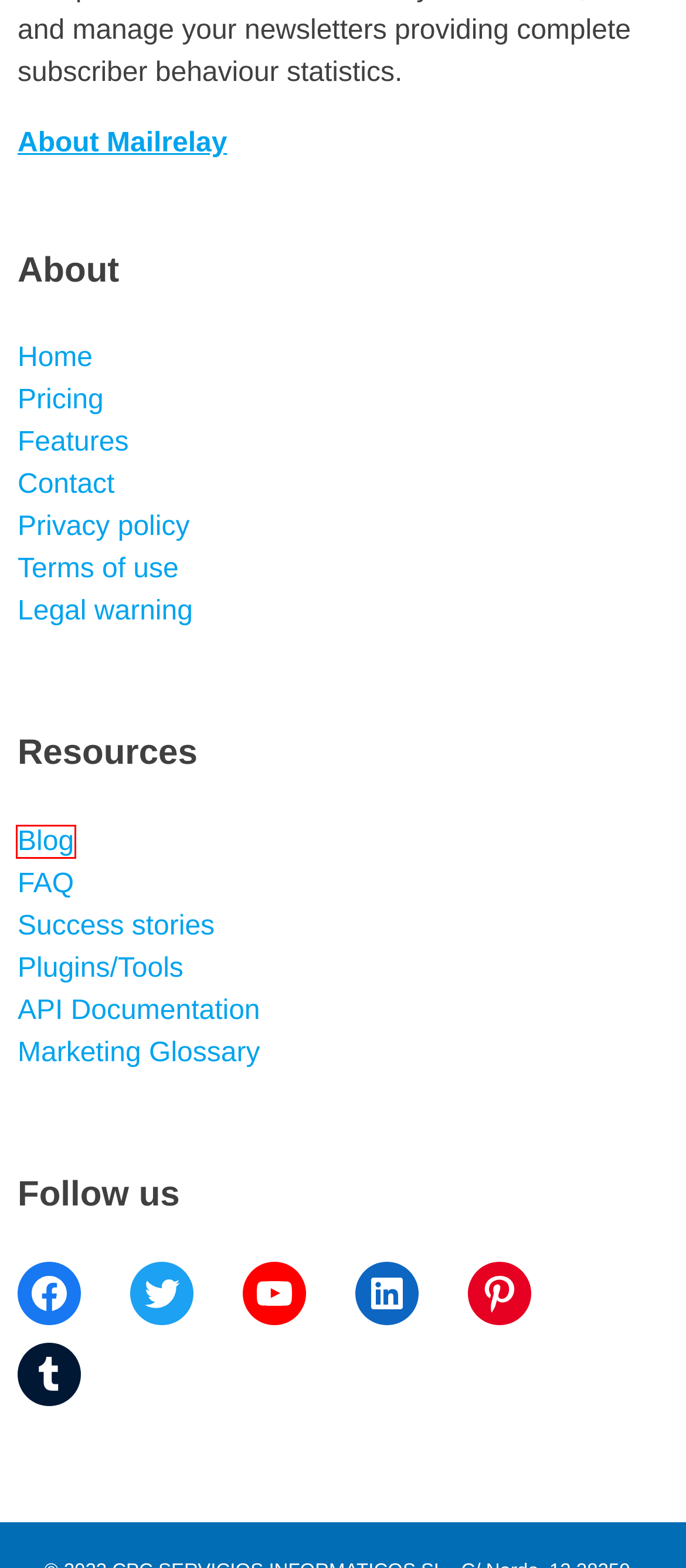Review the screenshot of a webpage which includes a red bounding box around an element. Select the description that best fits the new webpage once the element in the bounding box is clicked. Here are the candidates:
A. About Mailrelay - Mailrelay
B. Contact - Mailrelay
C. Terms of use - Mailrelay
D. Plugins/Tools - Mailrelay
E. Legal warning - Mailrelay
F. FAQ - Mailrelay
G. Blog - Mailrelay
H. Success stories - Mailrelay

G